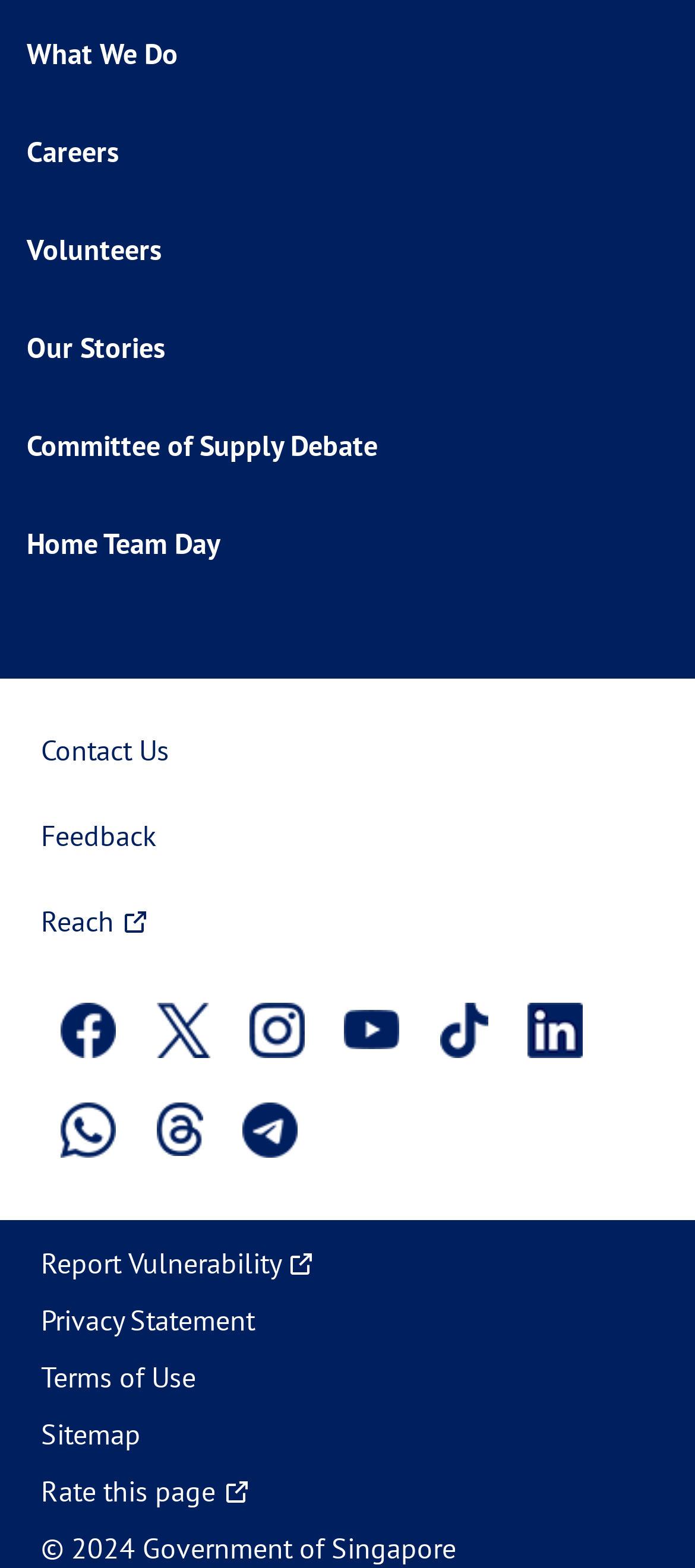What is the 'Rate this page' link for?
Please answer the question with as much detail as possible using the screenshot.

I noticed a link labeled 'Rate this page' at the bottom of the page with bounding box coordinates indicating its vertical position. The presence of this link suggests that it is intended for users to provide feedback or rate their experience on the webpage.